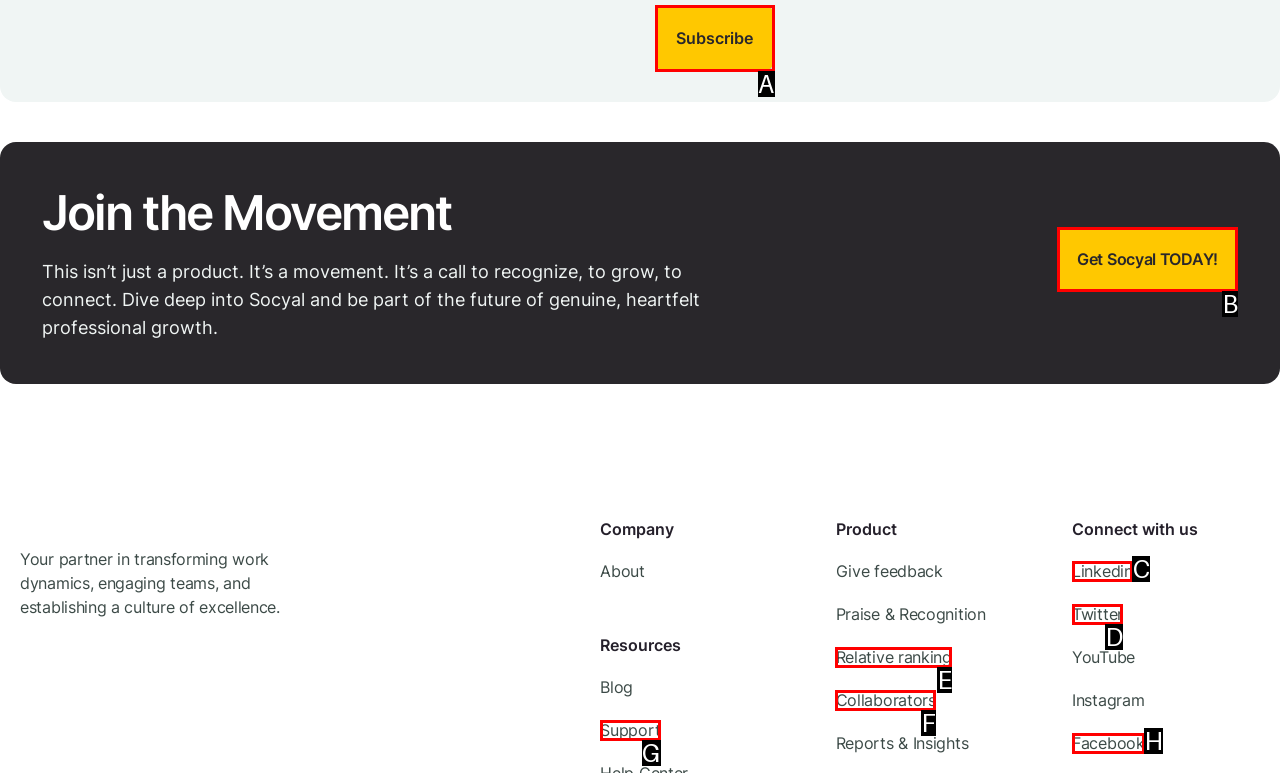Determine which UI element I need to click to achieve the following task: Check for updates with rpm-ostree db Provide your answer as the letter of the selected option.

None